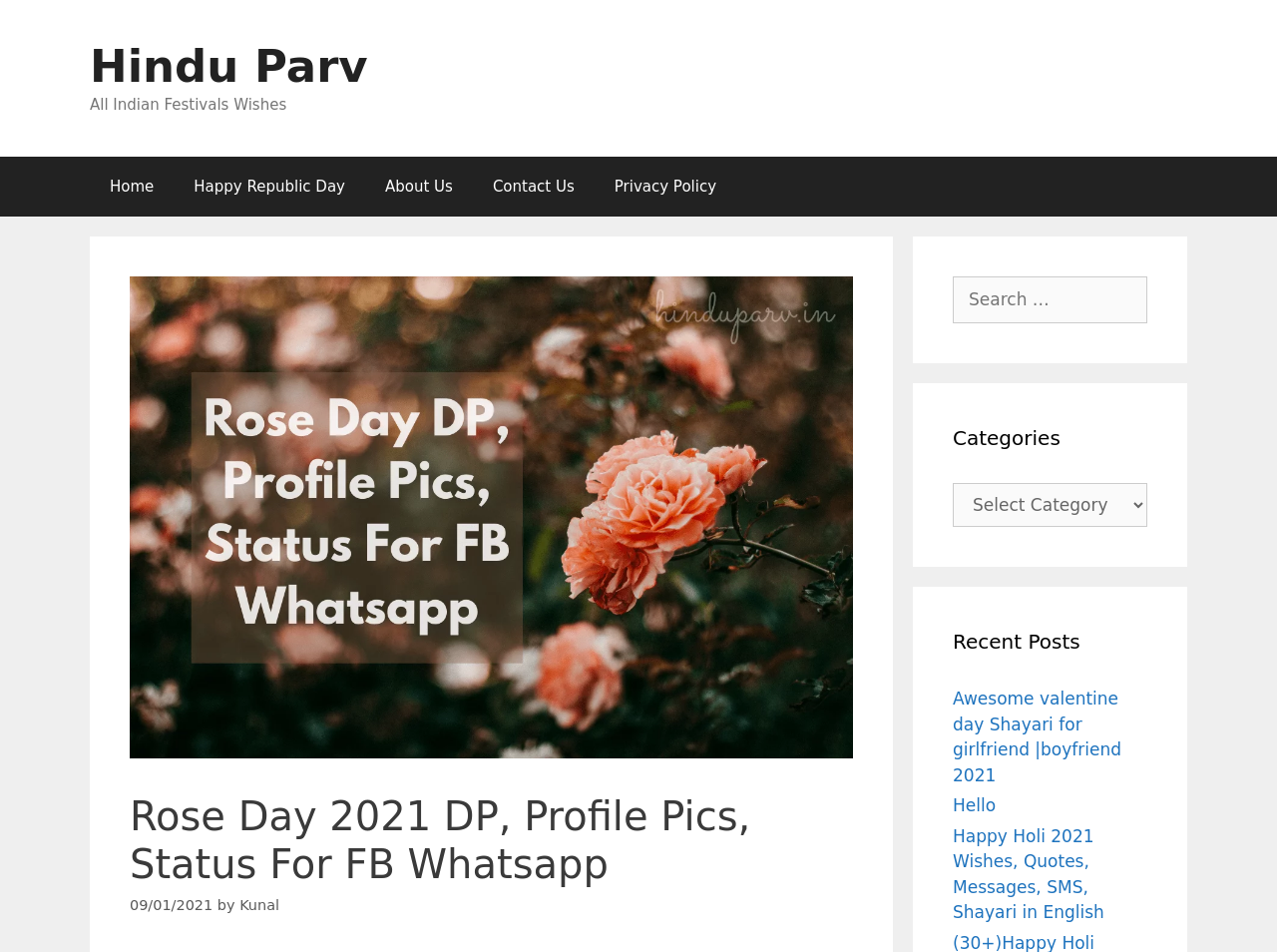Using the format (top-left x, top-left y, bottom-right x, bottom-right y), provide the bounding box coordinates for the described UI element. All values should be floating point numbers between 0 and 1: About Us

[0.286, 0.164, 0.37, 0.227]